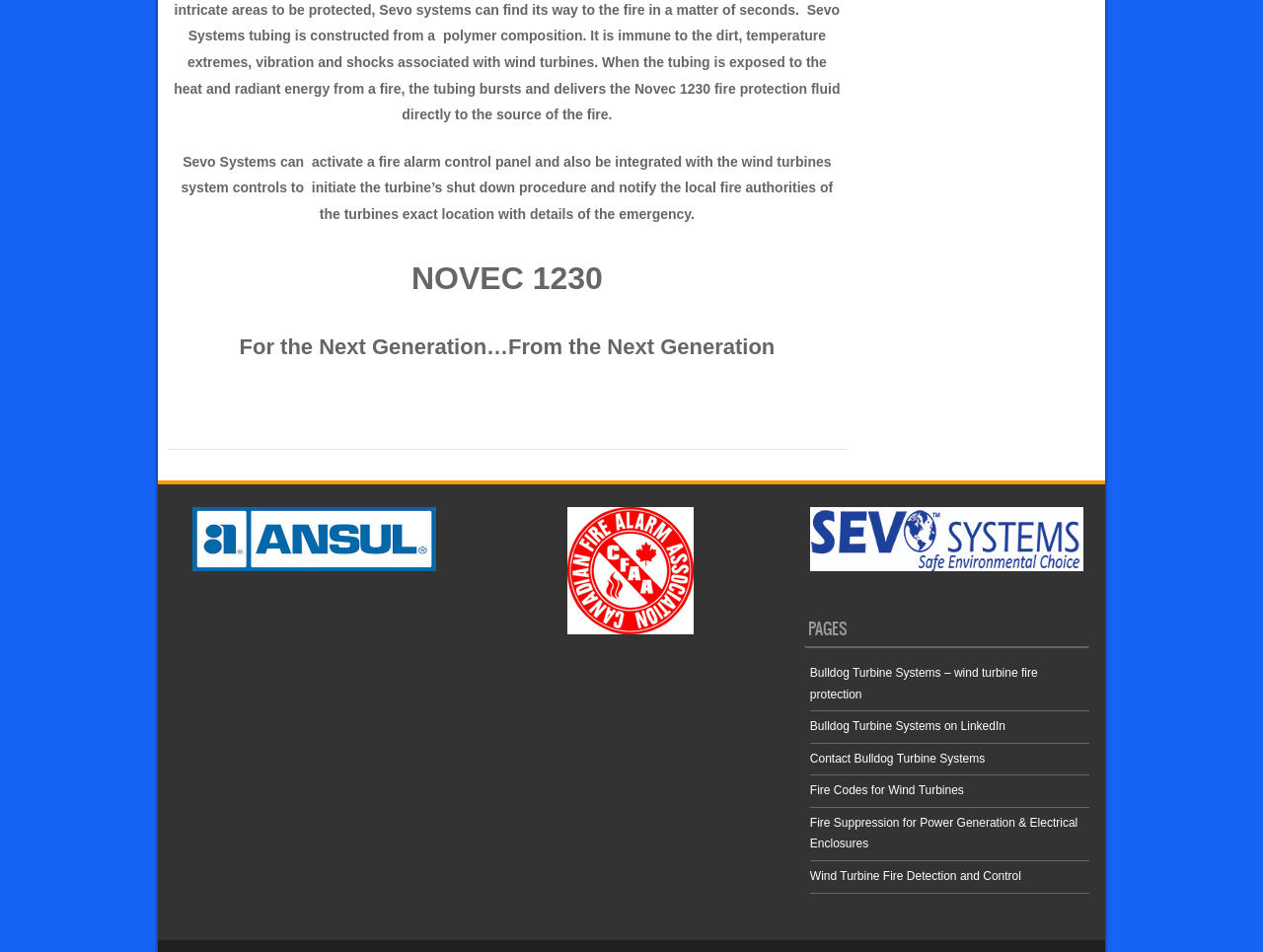Specify the bounding box coordinates for the region that must be clicked to perform the given instruction: "Check Fire Codes for Wind Turbines".

[0.641, 0.823, 0.763, 0.838]